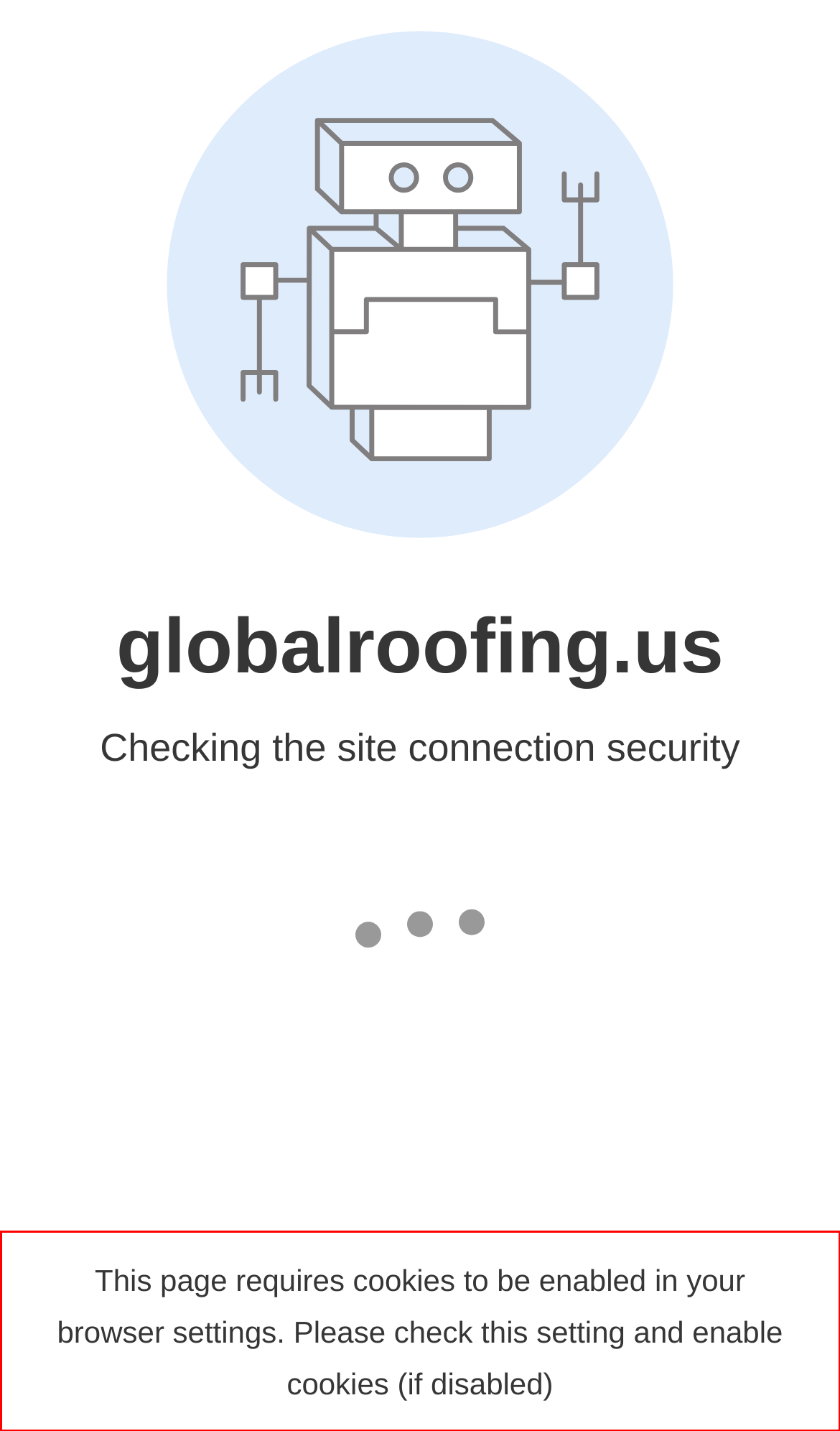You are given a screenshot showing a webpage with a red bounding box. Perform OCR to capture the text within the red bounding box.

This page requires cookies to be enabled in your browser settings. Please check this setting and enable cookies (if disabled)